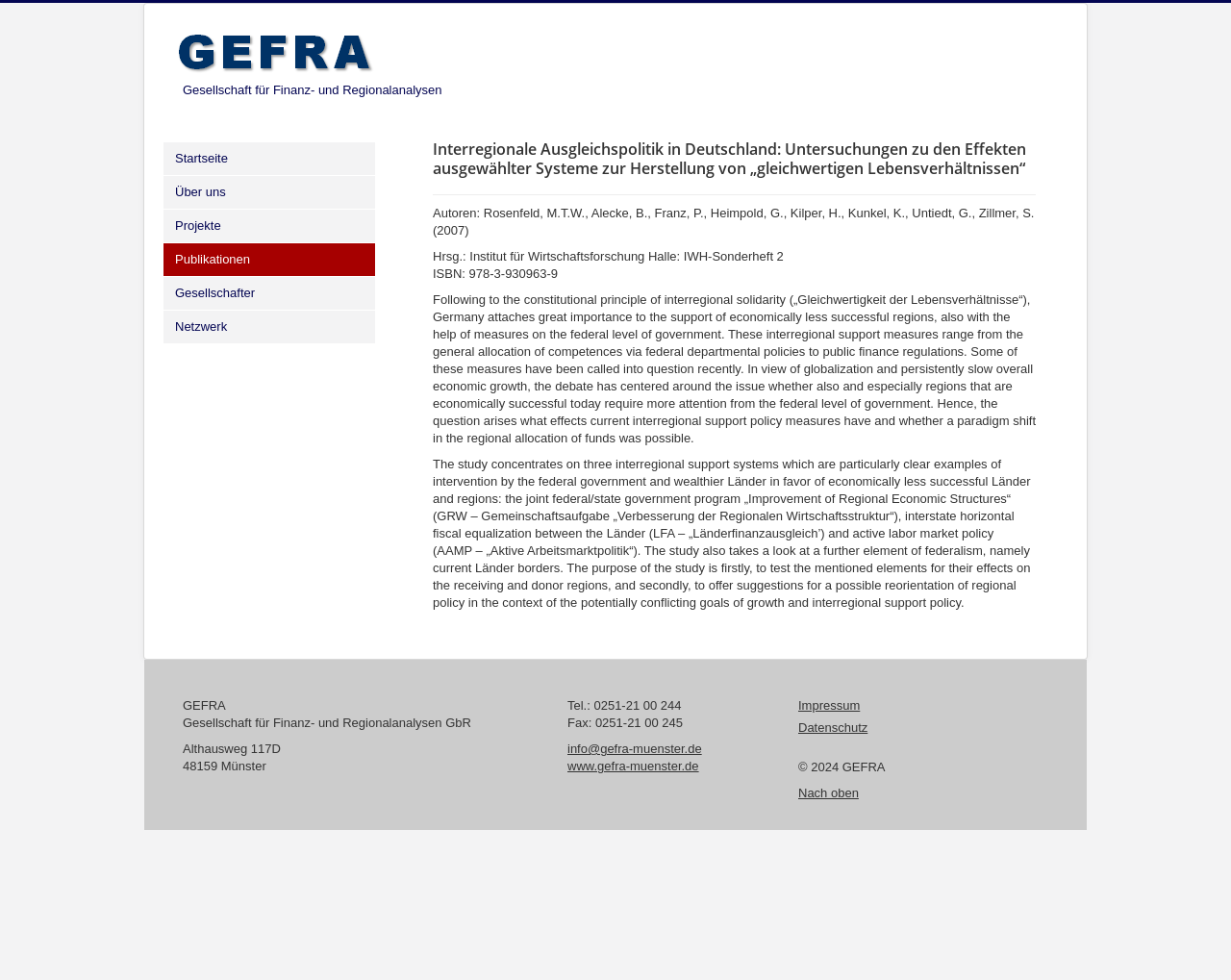Please provide a detailed answer to the question below by examining the image:
What is the topic of the study?

The topic of the study can be inferred from the text, which discusses the effects of interregional support policy measures and the potential for a paradigm shift in the regional allocation of funds.